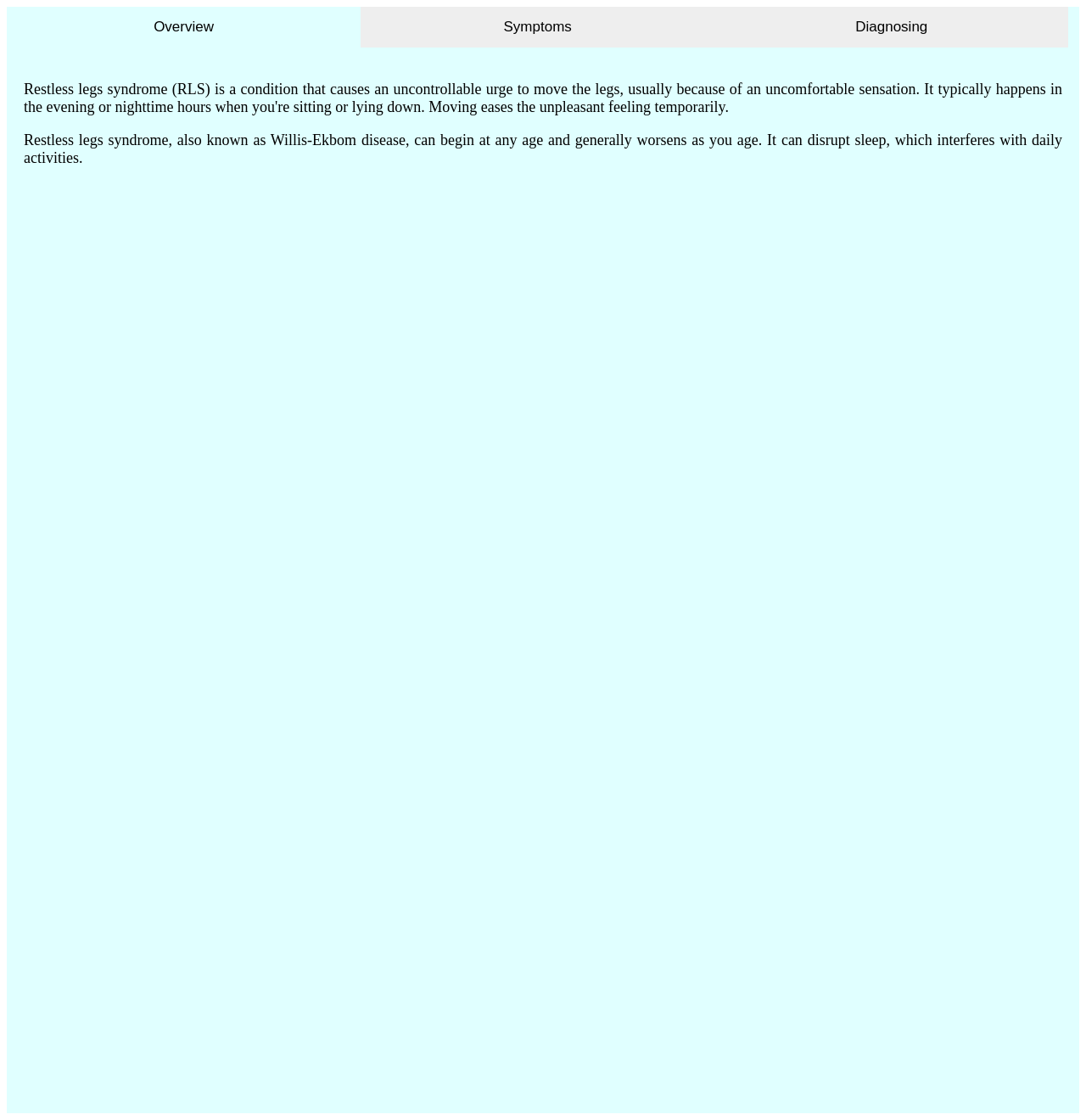Given the element description, predict the bounding box coordinates in the format (top-left x, top-left y, bottom-right x, bottom-right y), using floating point numbers between 0 and 1: Symptoms

[0.332, 0.006, 0.658, 0.042]